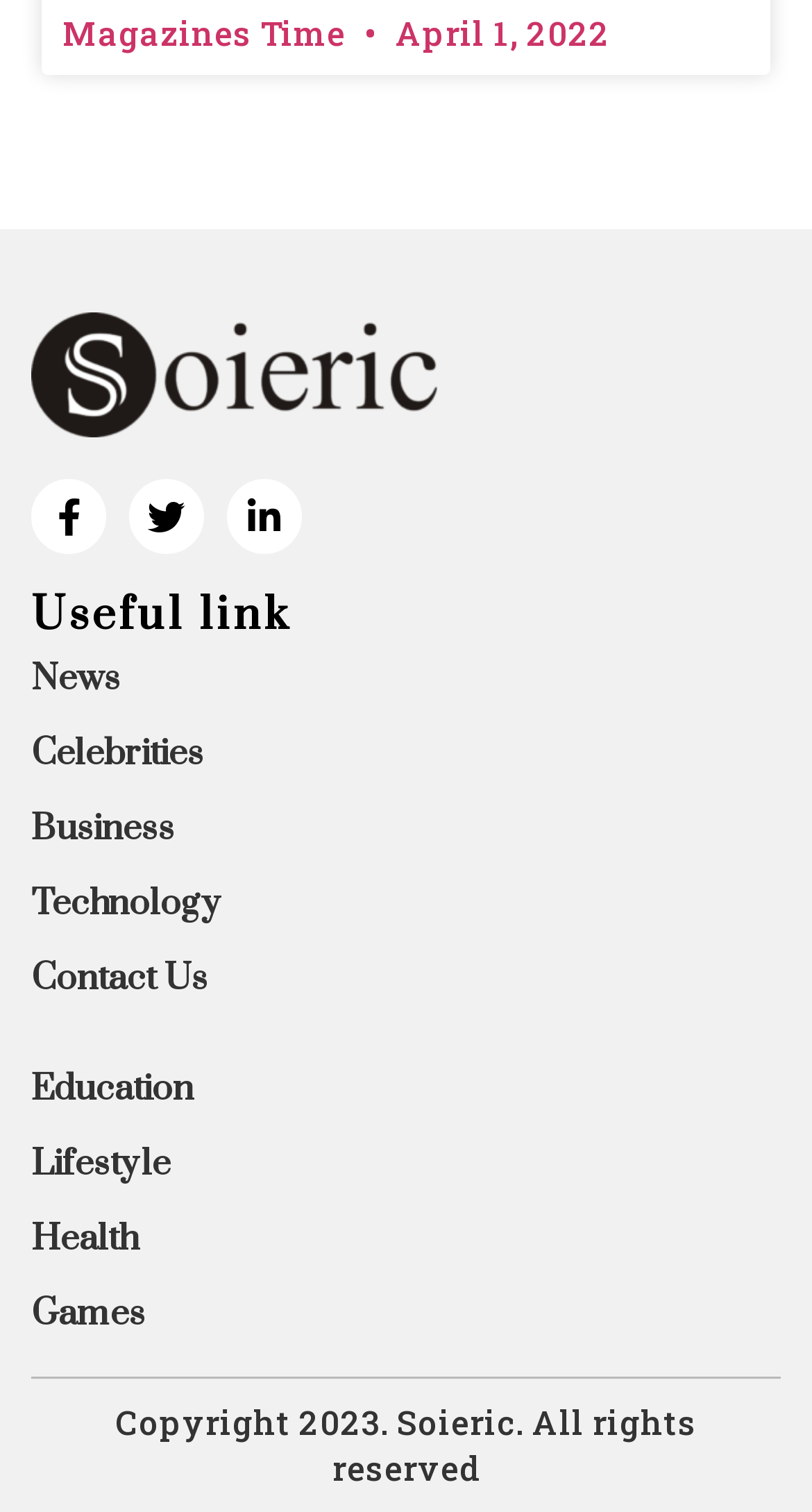What is the date displayed on the top right?
Offer a detailed and full explanation in response to the question.

I found the date 'April 1, 2022' on the top right of the webpage, which is displayed as a static text element with bounding box coordinates [0.477, 0.007, 0.751, 0.036].